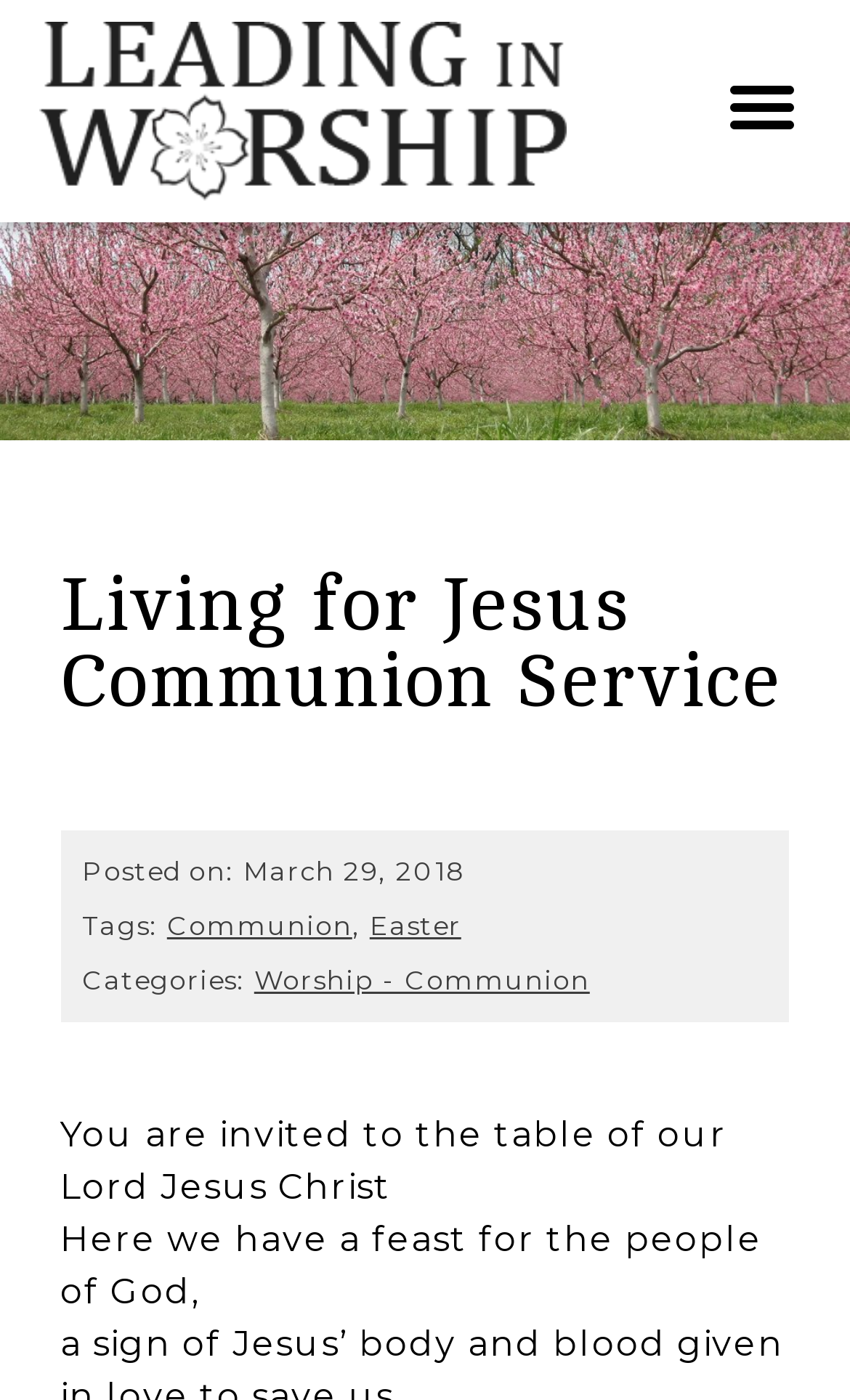Based on the image, provide a detailed response to the question:
What is the purpose of this webpage?

Based on the content of the webpage, it appears to be a communion service webpage, as it mentions 'Living for Jesus Communion Service' and has a prayer-like text. The purpose of this webpage is to provide a communion service for its users.